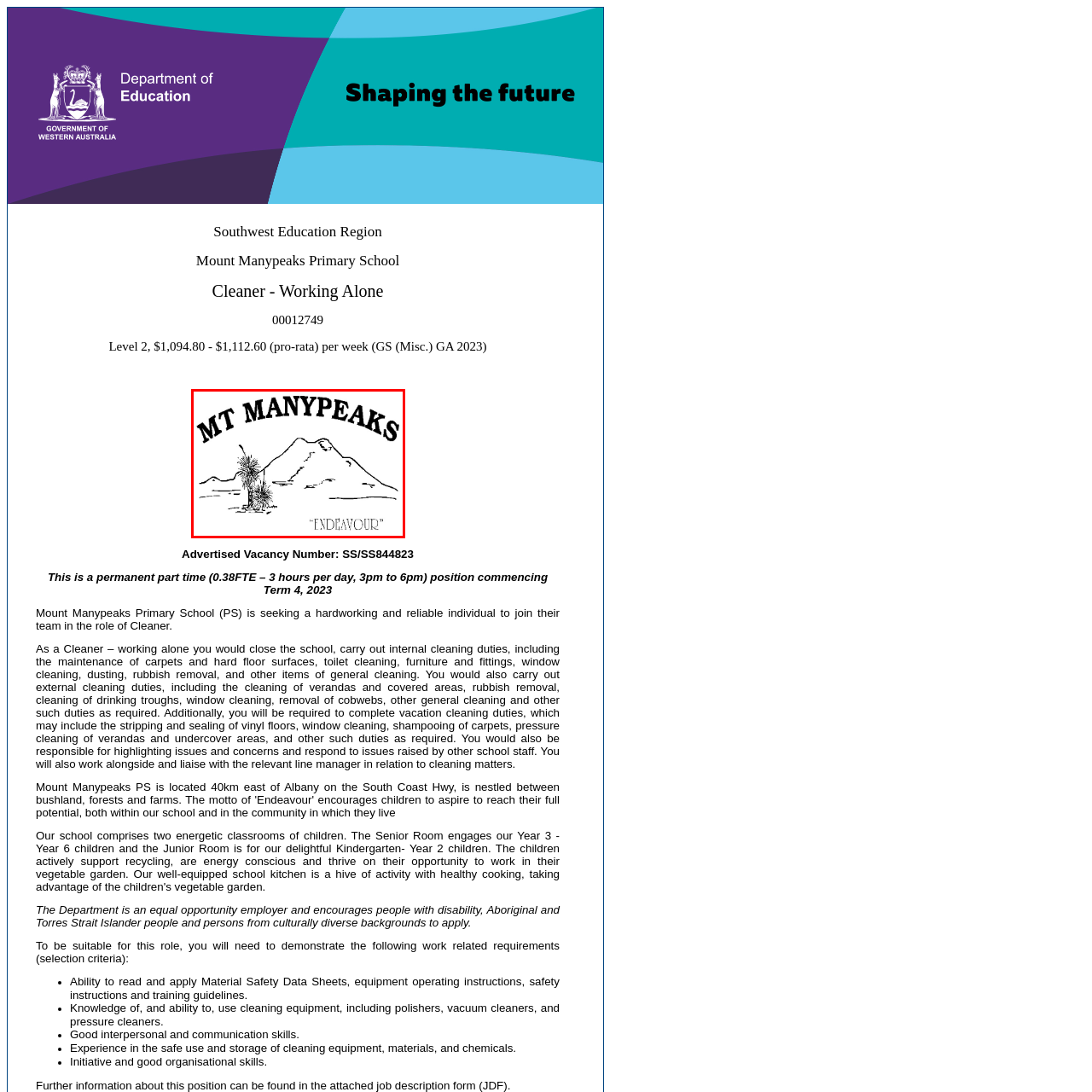Take a close look at the image outlined by the red bounding box and give a detailed response to the subsequent question, with information derived from the image: What is the word below the mountain name?

The word 'ENDEAVOUR' appears in a smaller, stylized font below the mountain name, indicating a commitment to aspiration or effort.